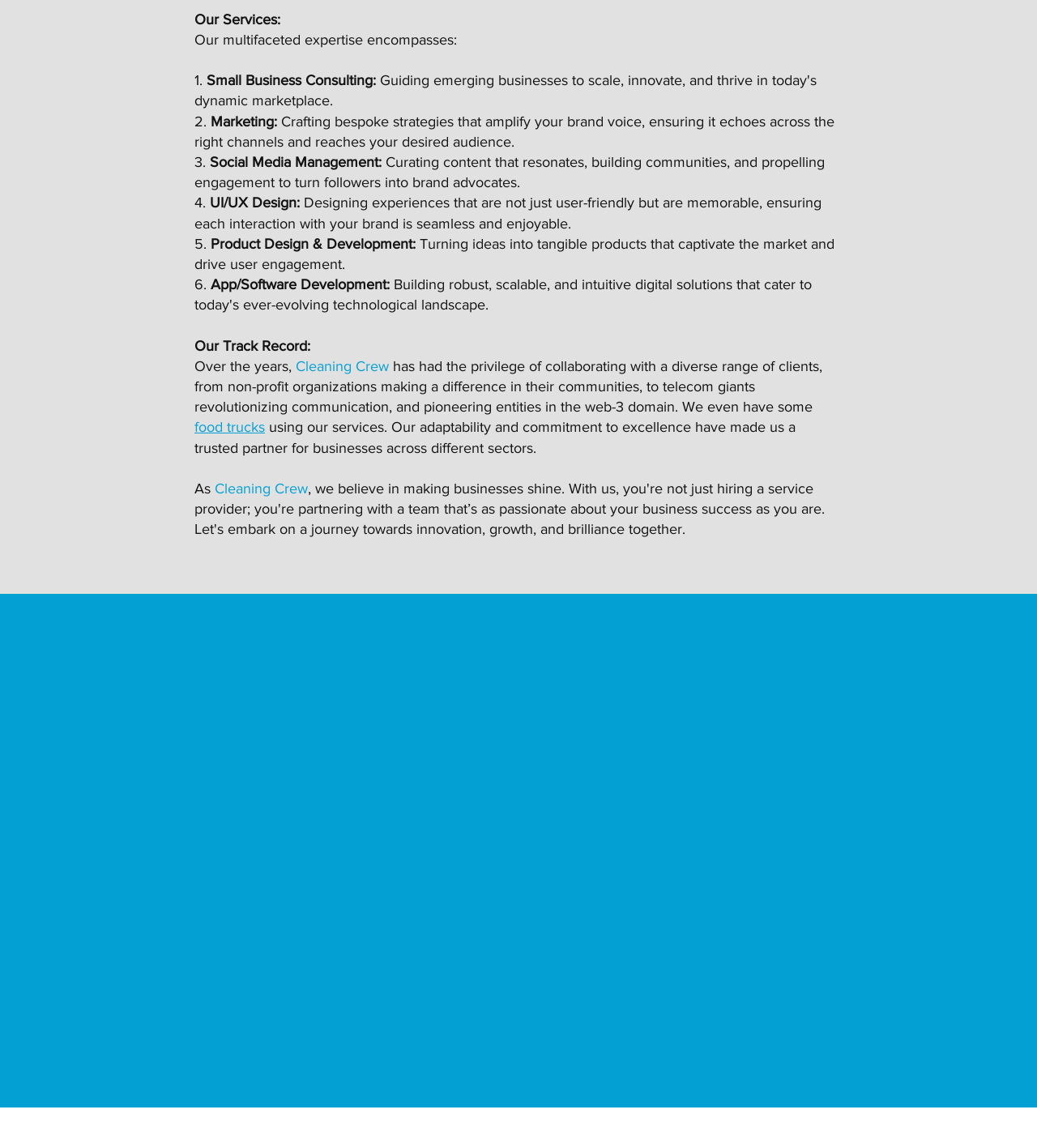What is the name of the company mentioned in the 'Our Track Record' section?
Provide a detailed answer to the question using information from the image.

The 'Our Track Record' section mentions that Cleaning Crew has had the privilege of collaborating with a diverse range of clients, which implies that Cleaning Crew is the company being referred to.